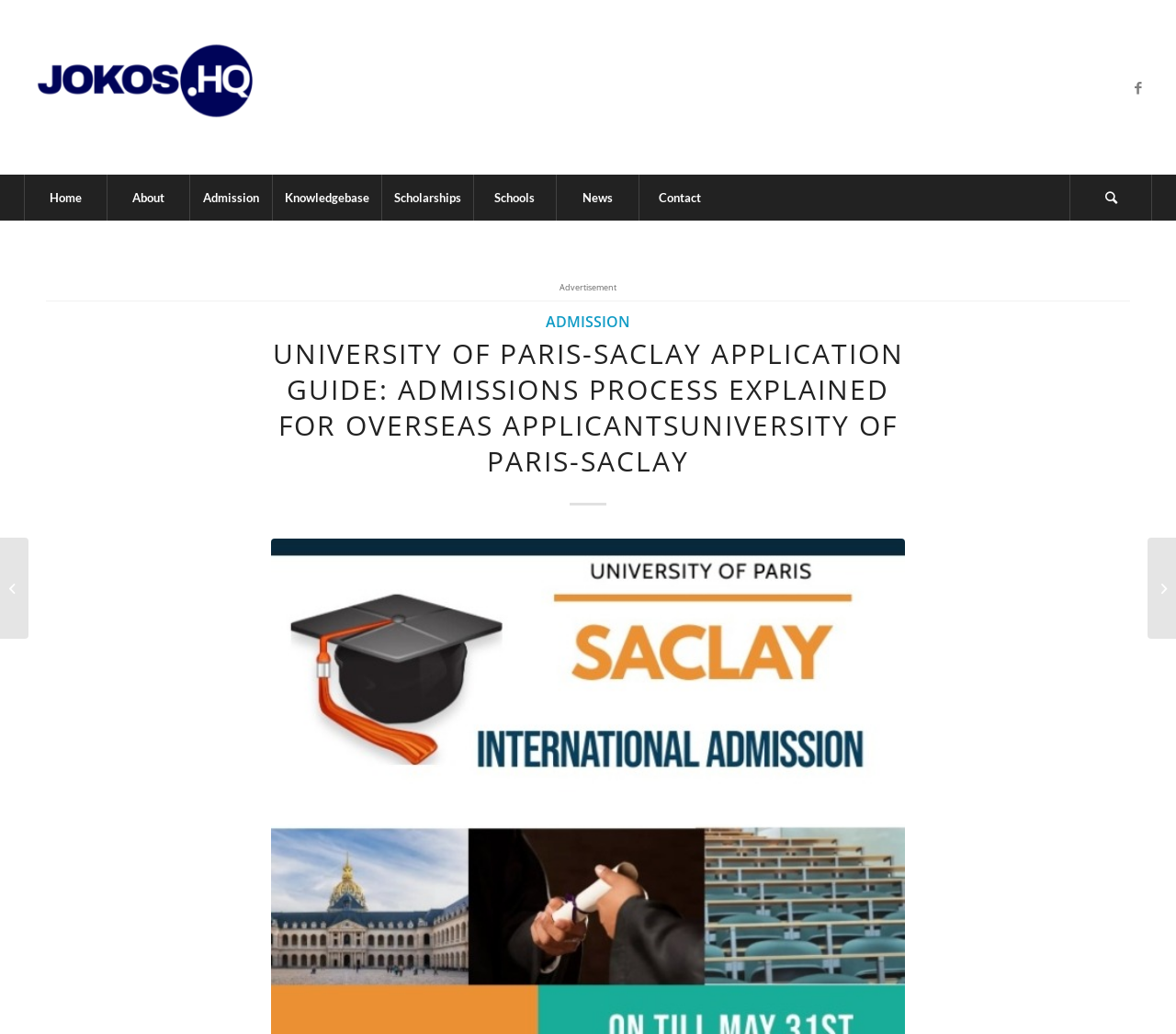What is the text of the header below the advertisement?
Please provide a single word or phrase answer based on the image.

UNIVERSITY OF PARIS-SACLAY APPLICATION GUIDE: ADMISSIONS PROCESS EXPLAINED FOR OVERSEAS APPLICANTSUNIVERSITY OF PARIS-SACLAY